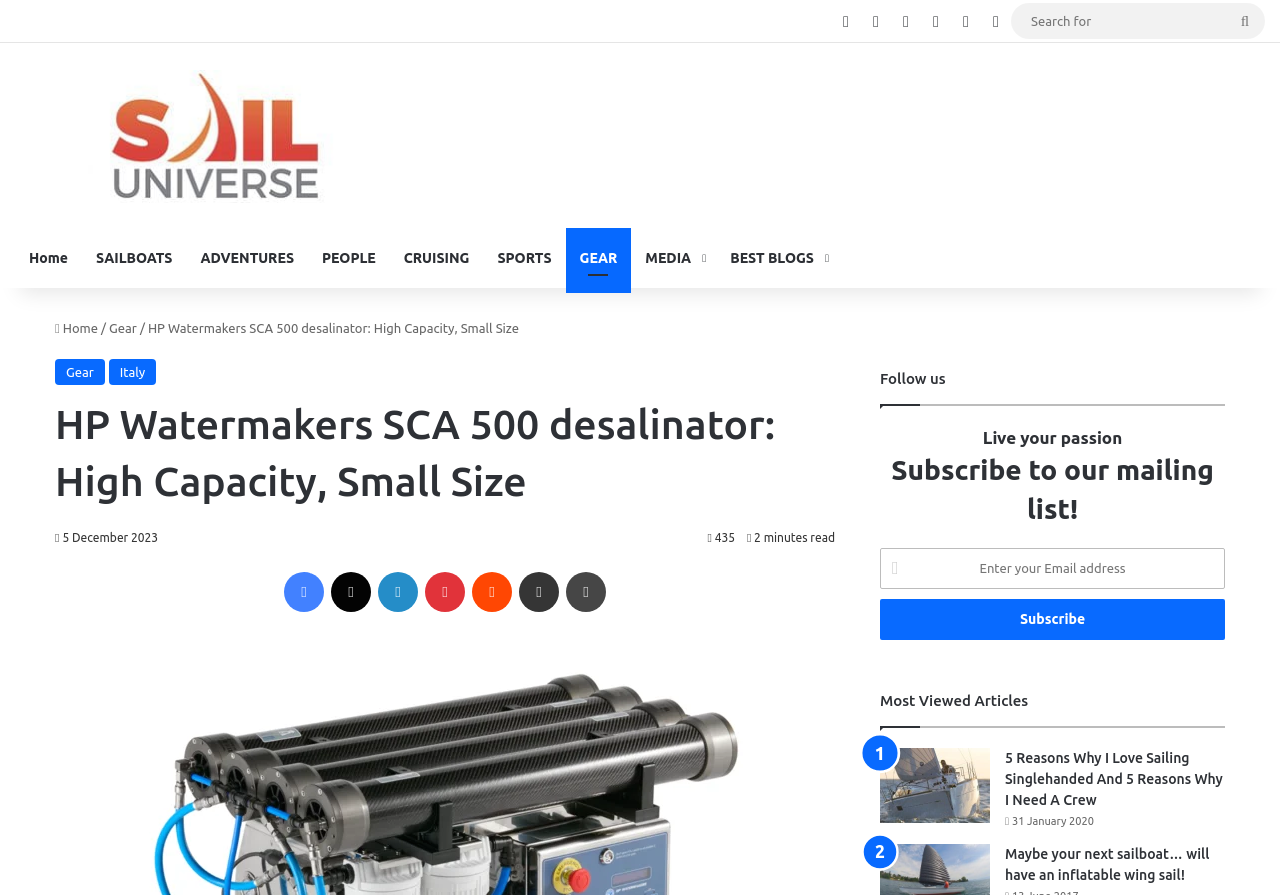What is the name of the website?
From the image, provide a succinct answer in one word or a short phrase.

Sail Universe